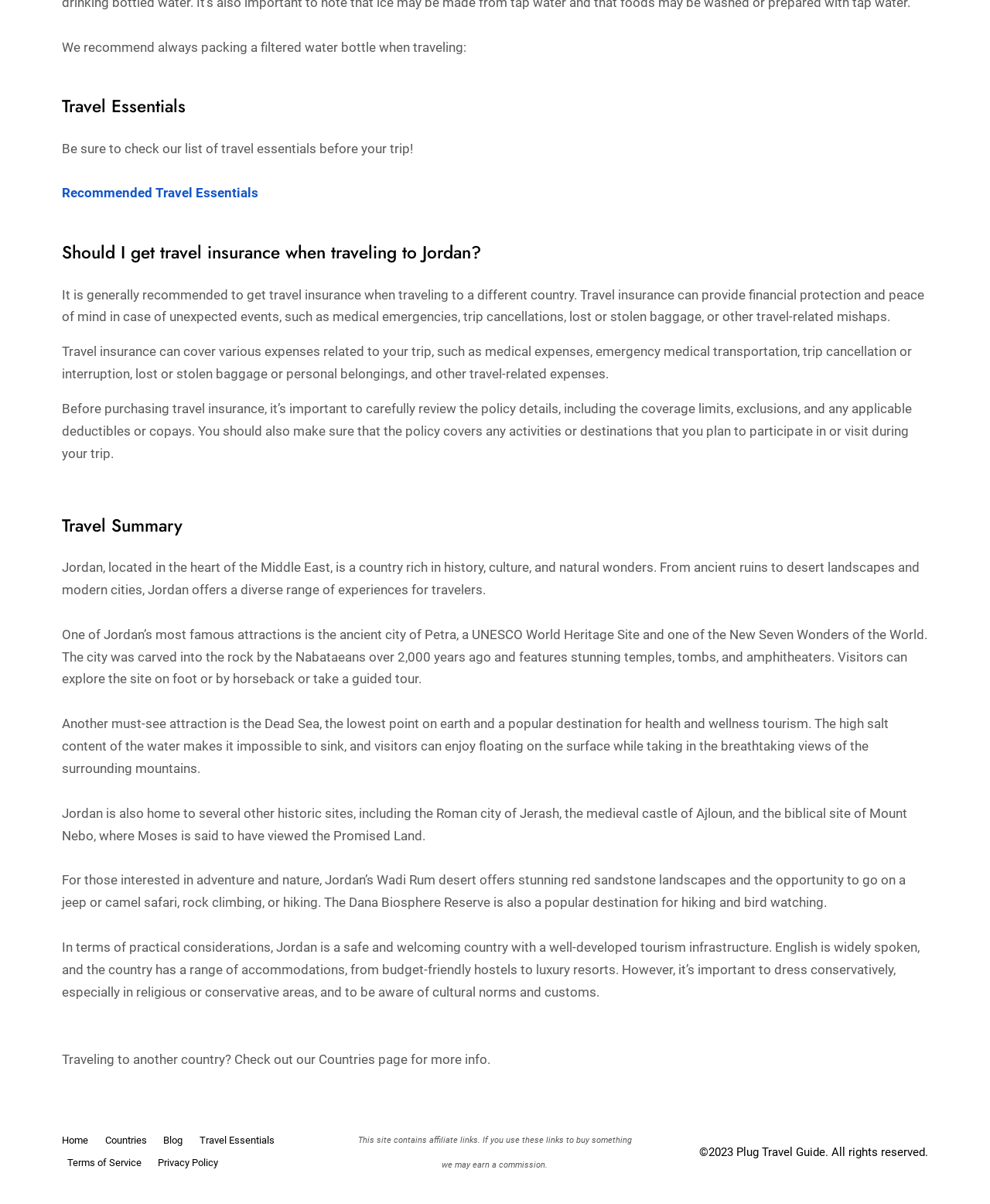Can you show the bounding box coordinates of the region to click on to complete the task described in the instruction: "Go to 'Home'"?

[0.062, 0.939, 0.101, 0.957]